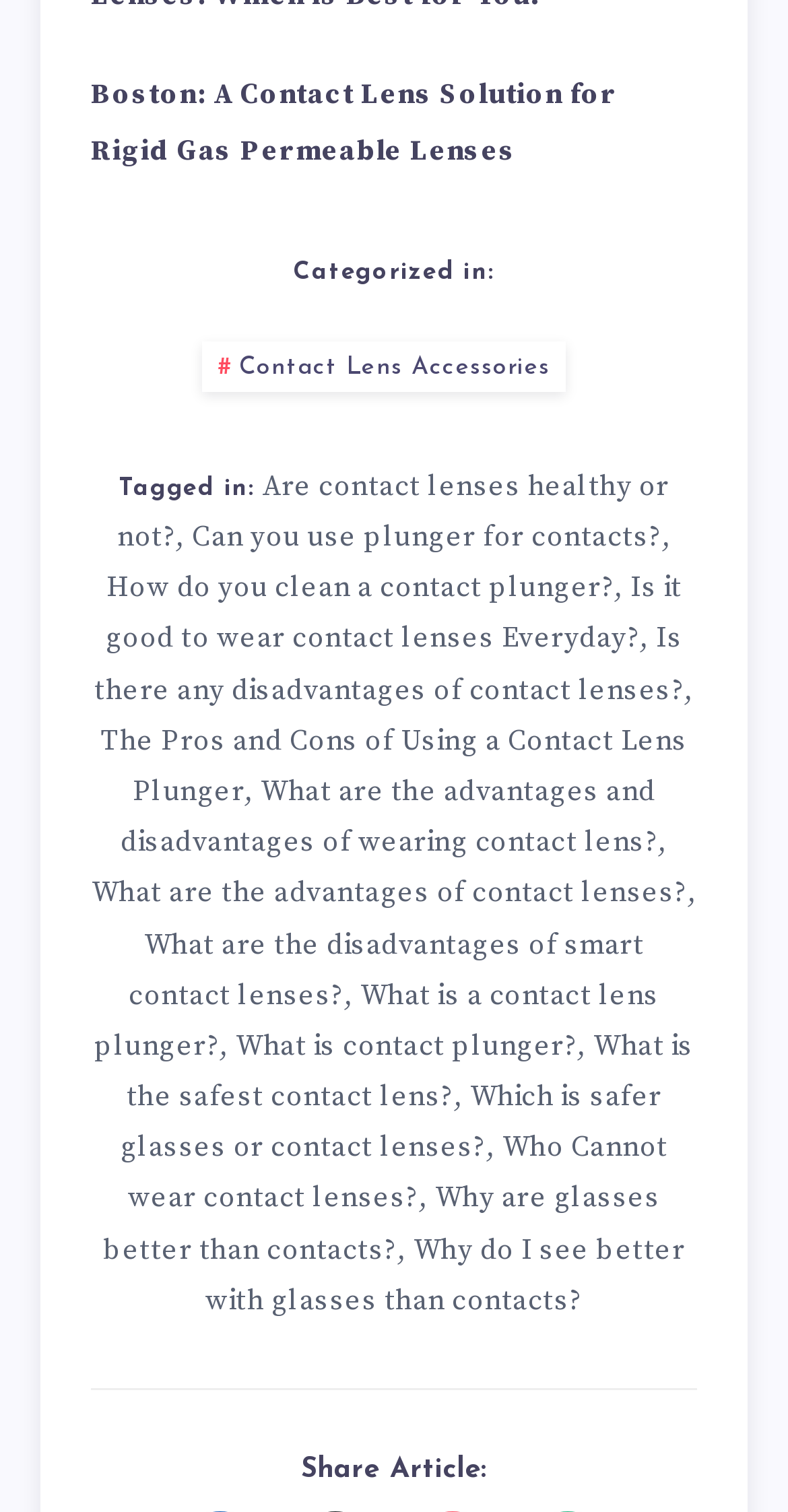What is the purpose of the 'Share Article:' section?
Please respond to the question with a detailed and thorough explanation.

The 'Share Article:' section, located at the bottom of the webpage, appears to be a call-to-action for users to share the article with others, likely through social media or email.